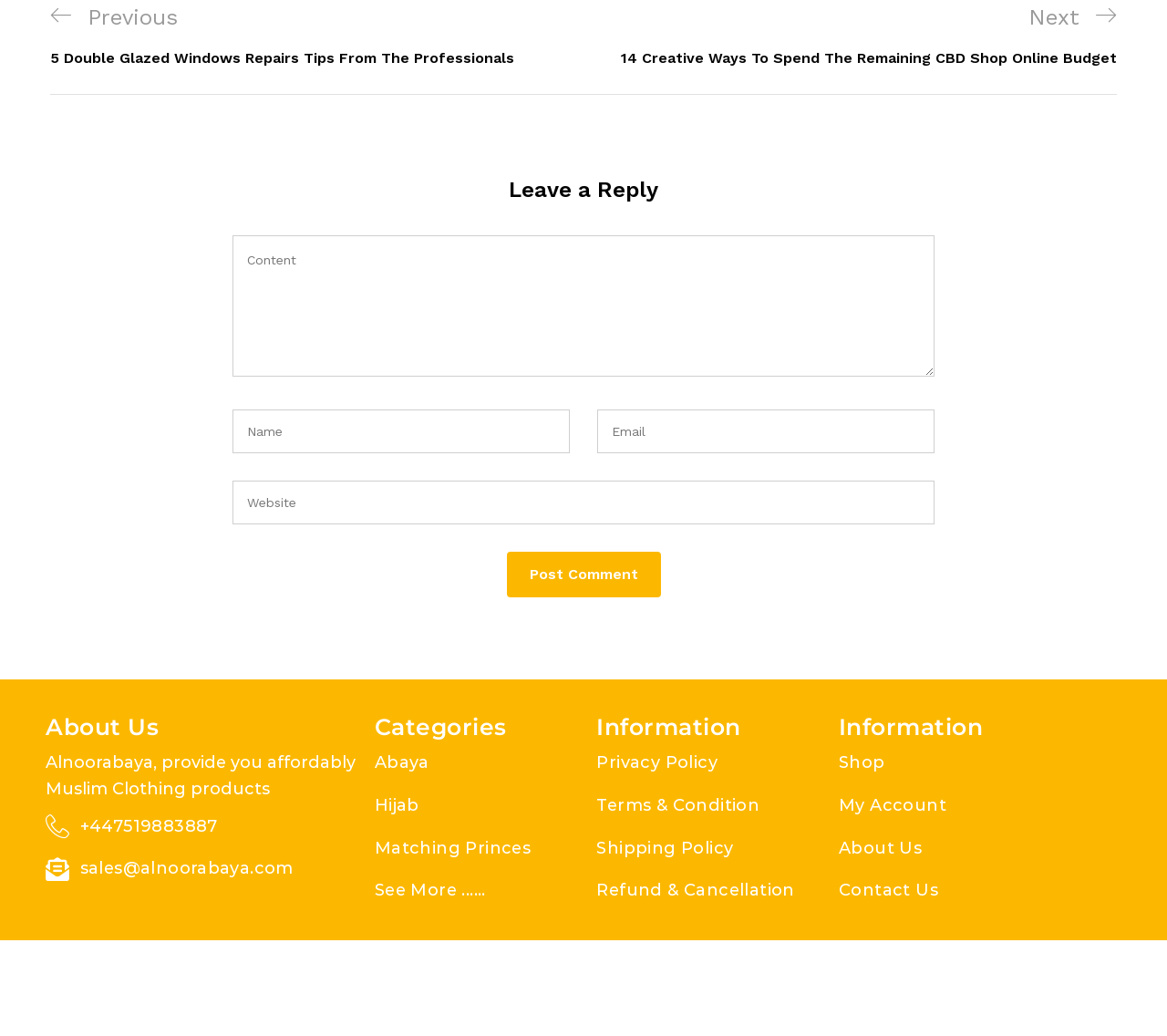Give a one-word or short phrase answer to the question: 
What is the phone number of Alnoorabaya?

+447519883887